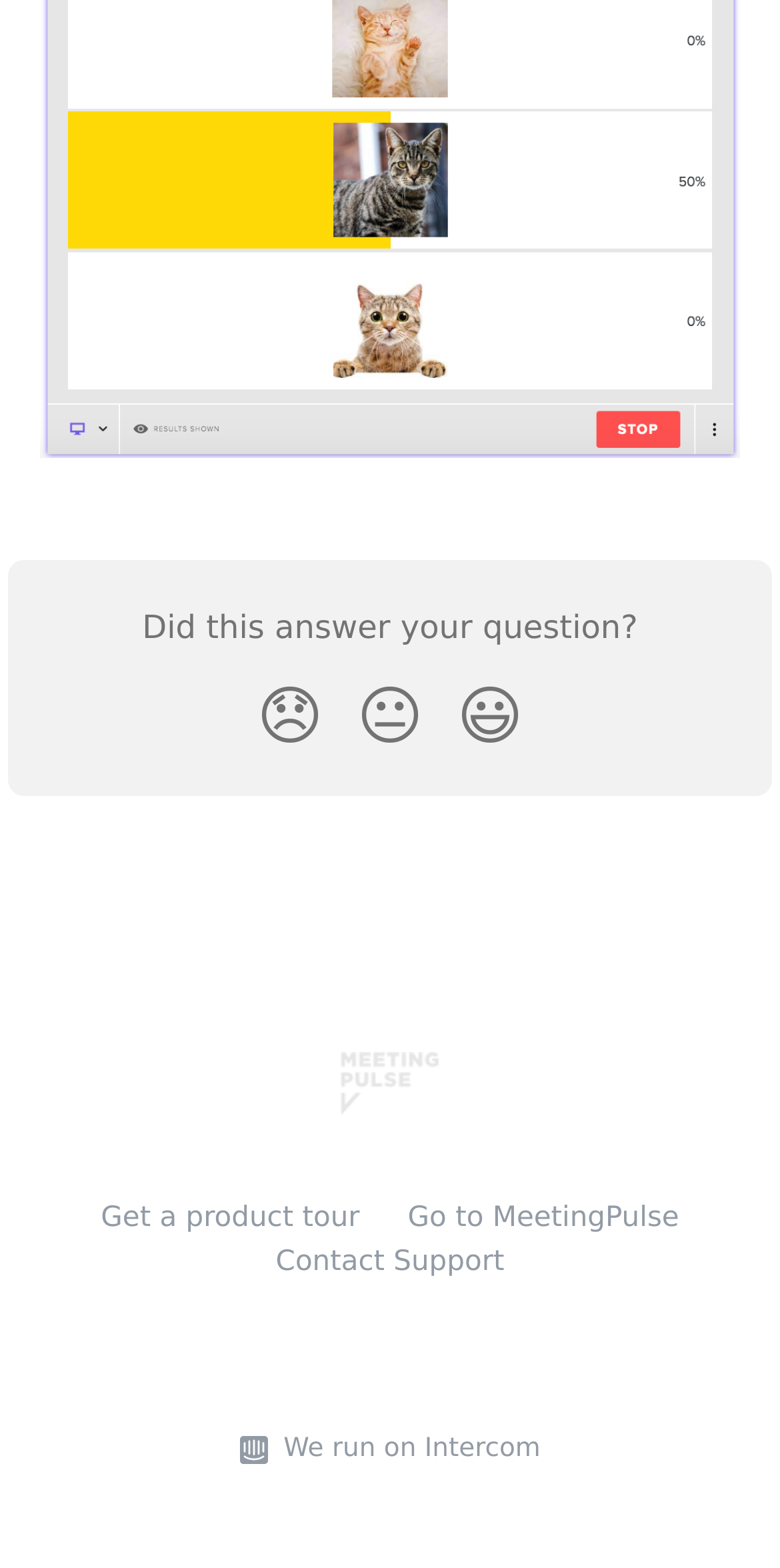Locate the bounding box coordinates of the region to be clicked to comply with the following instruction: "Go to MeetingPulse Knowledge Base". The coordinates must be four float numbers between 0 and 1, in the form [left, top, right, bottom].

[0.435, 0.677, 0.565, 0.704]